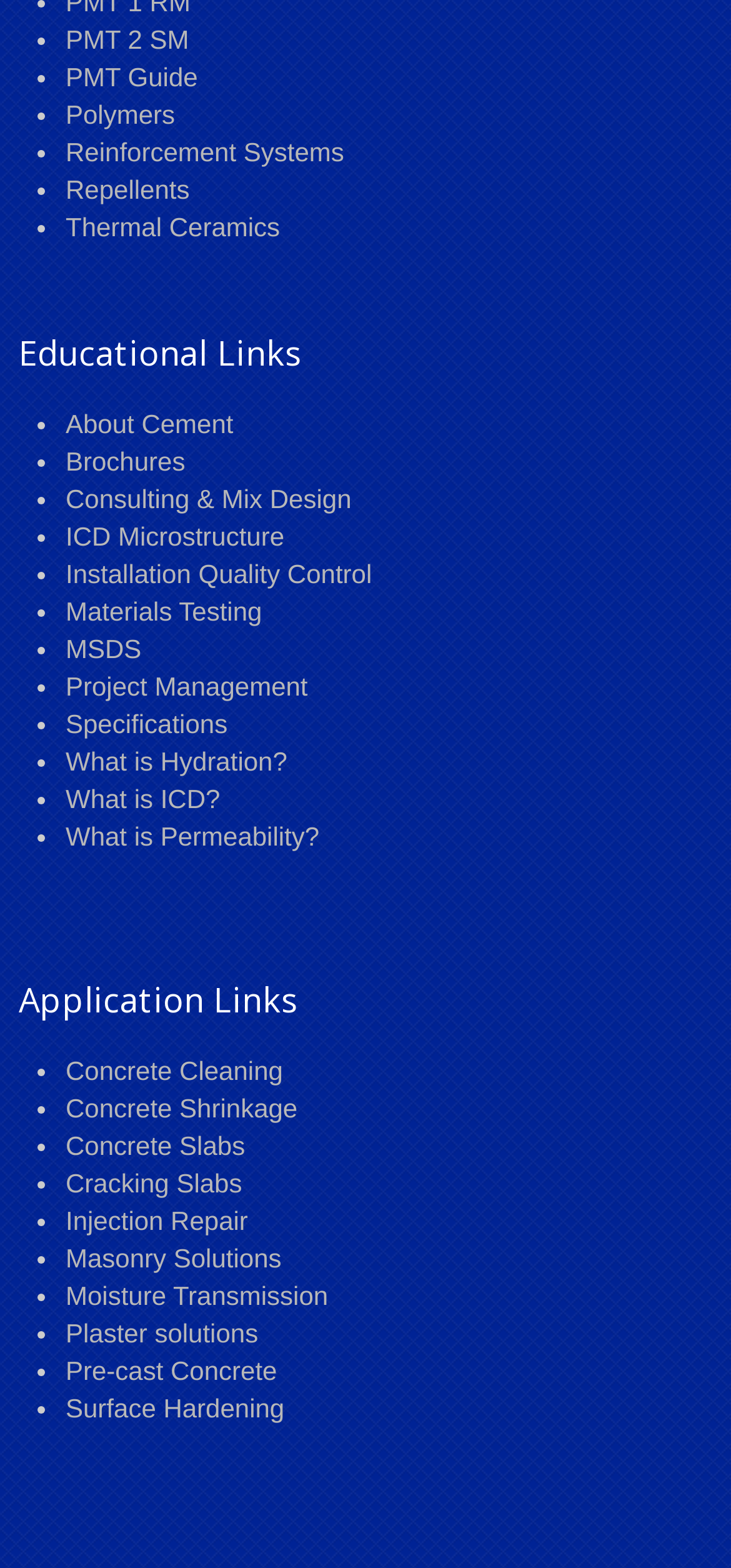Answer succinctly with a single word or phrase:
What is the last link under Educational Links?

What is Permeability?